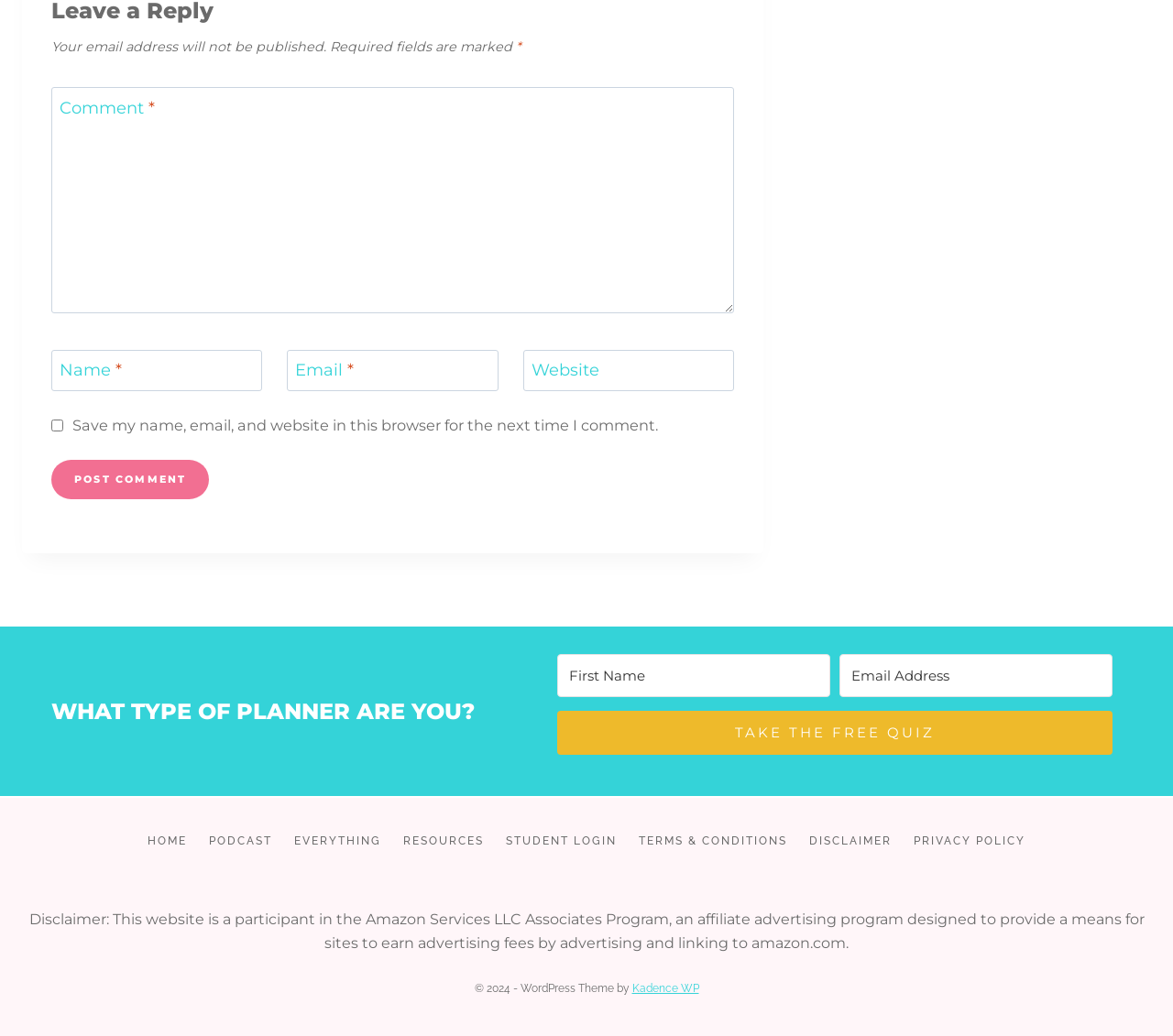Can you find the bounding box coordinates for the element to click on to achieve the instruction: "Post a comment"?

[0.044, 0.444, 0.178, 0.482]